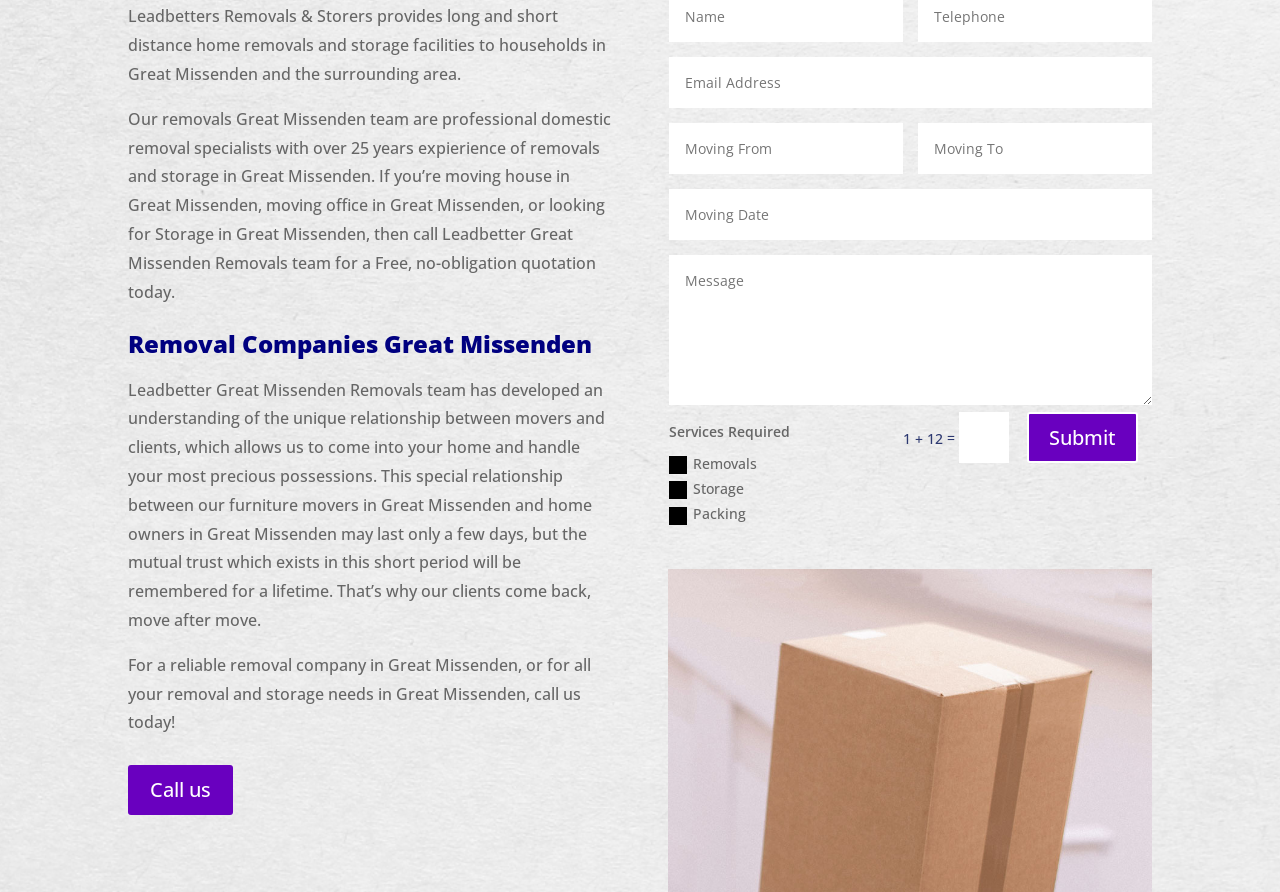Please find the bounding box coordinates in the format (top-left x, top-left y, bottom-right x, bottom-right y) for the given element description. Ensure the coordinates are floating point numbers between 0 and 1. Description: Call us

[0.1, 0.858, 0.182, 0.914]